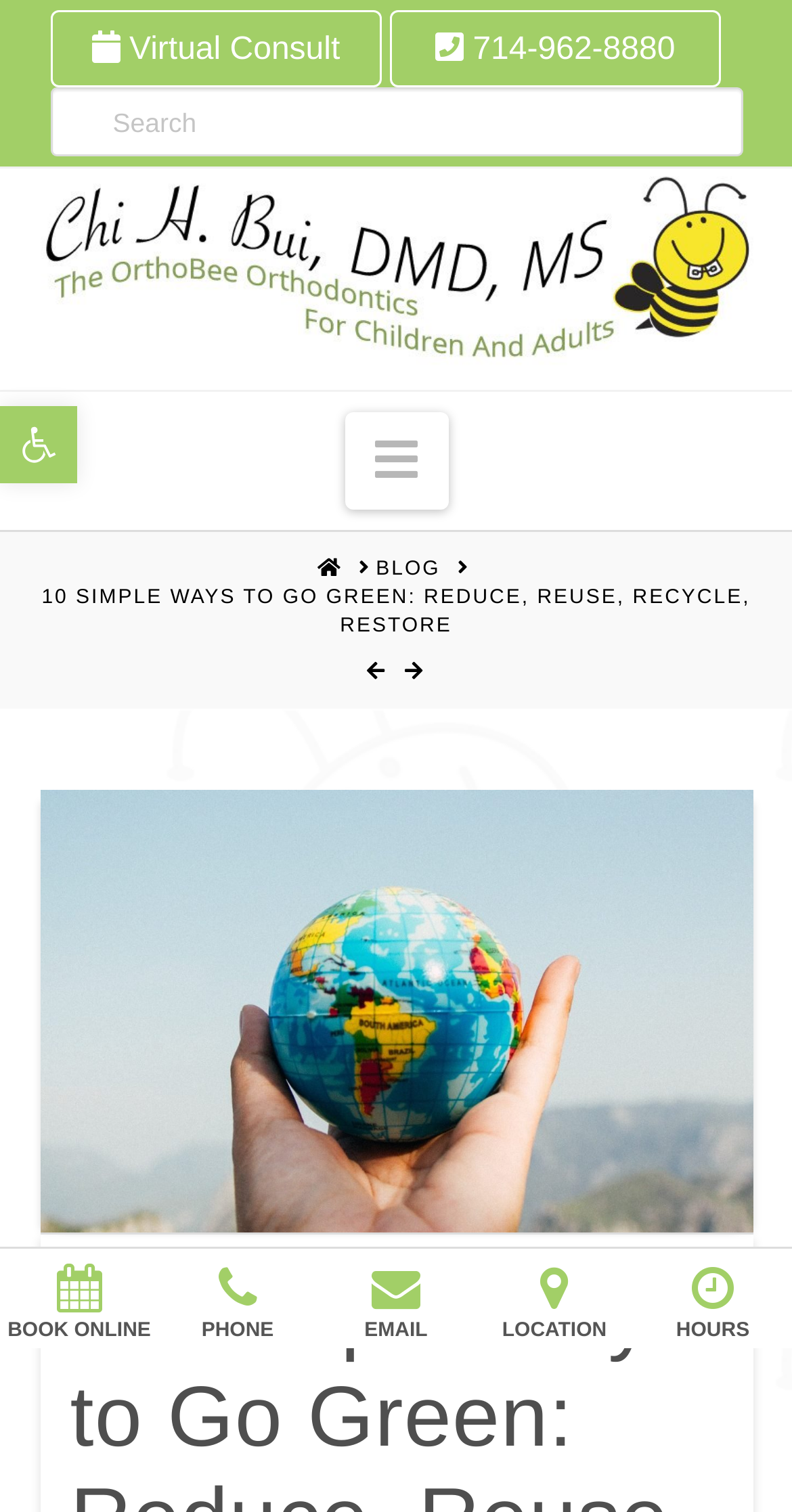What is the topic of the current article?
Respond to the question with a single word or phrase according to the image.

10 simple ways to go green